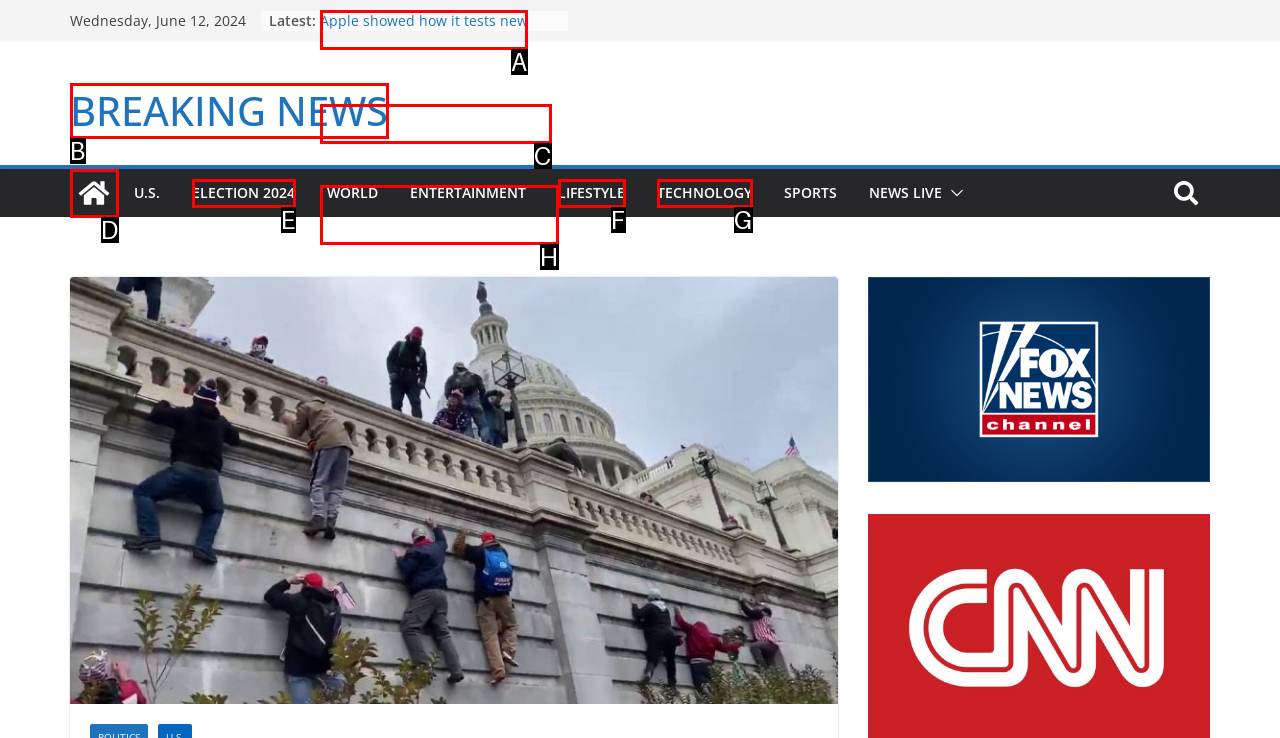Given the instruction: View latest news about Apple, which HTML element should you click on?
Answer with the letter that corresponds to the correct option from the choices available.

A